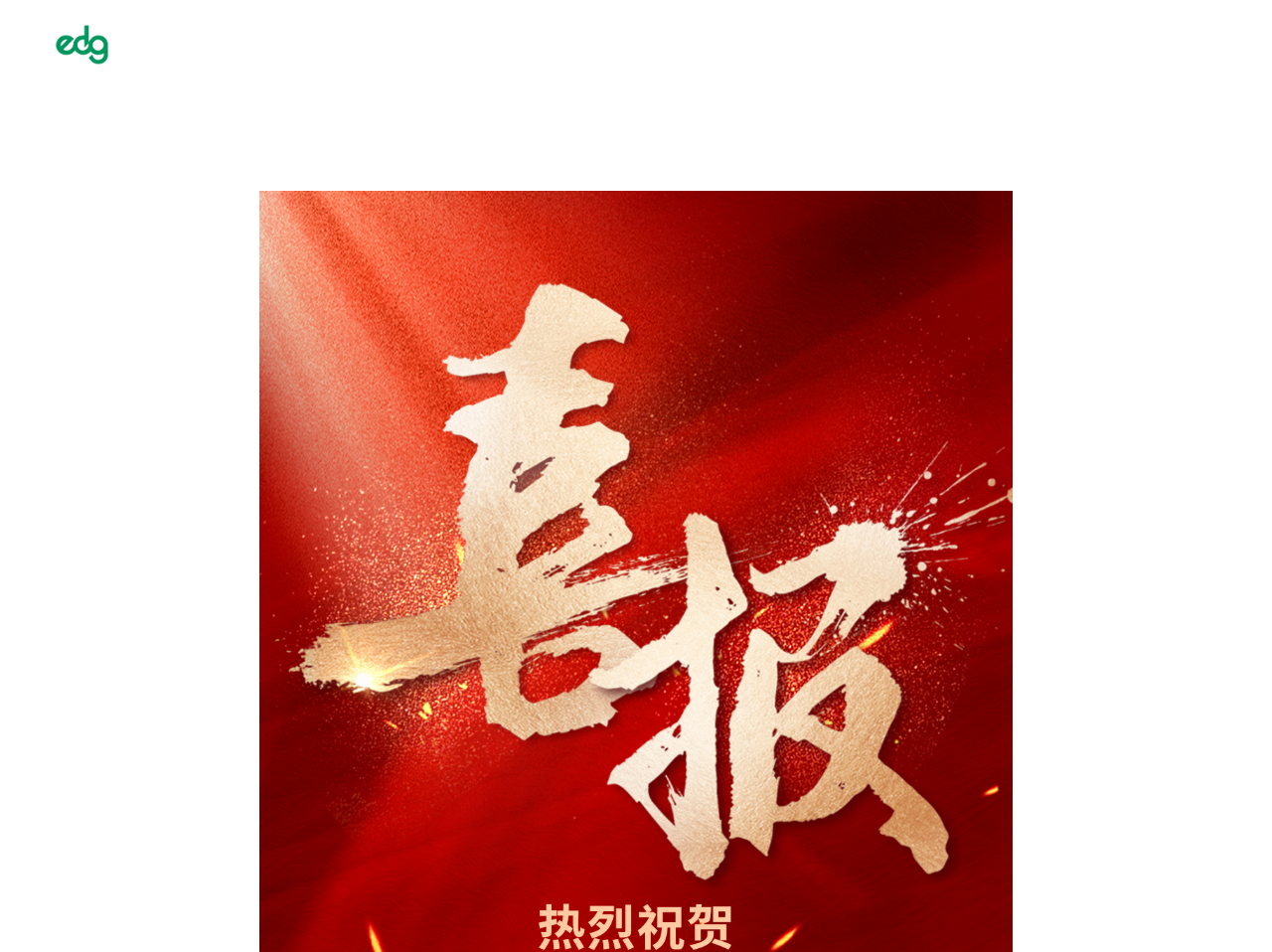Determine the bounding box for the UI element as described: "Project Case". The coordinates should be represented as four float numbers between 0 and 1, formatted as [left, top, right, bottom].

[0.747, 0.01, 0.817, 0.084]